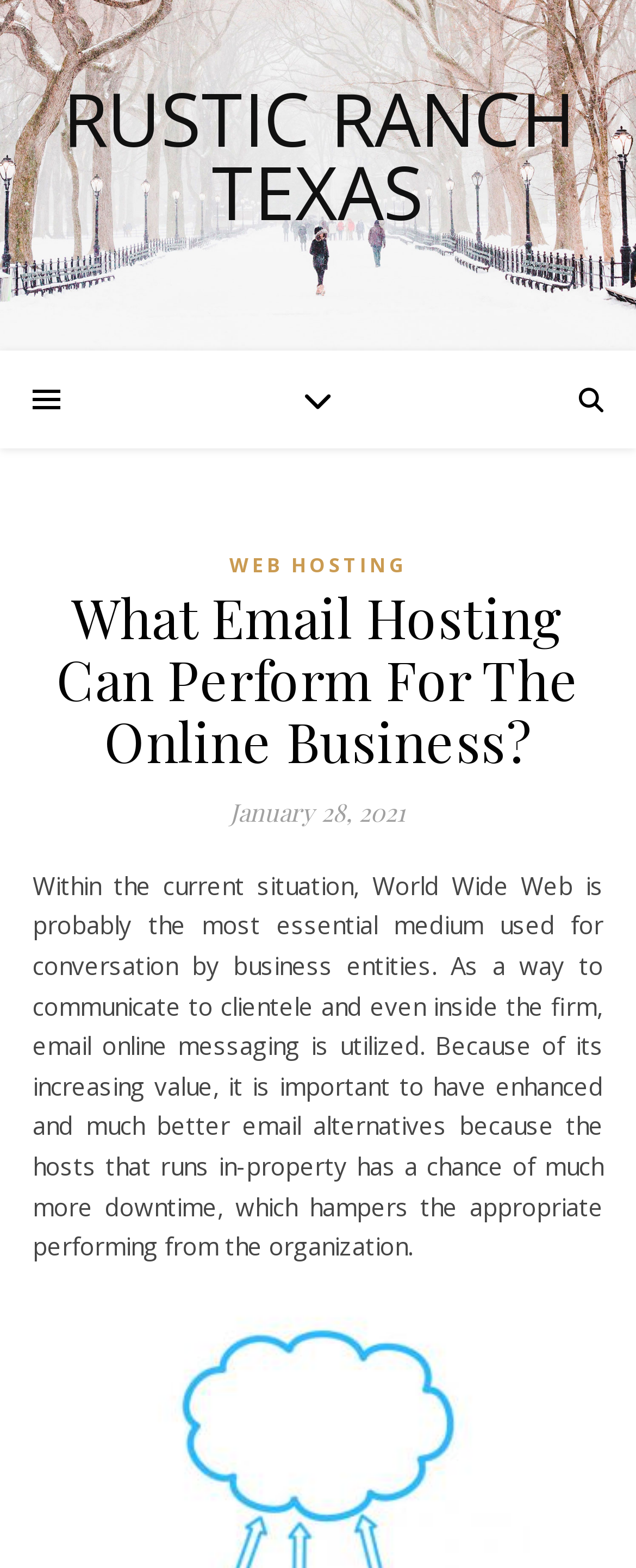Construct a thorough caption encompassing all aspects of the webpage.

The webpage is about the importance of email hosting for online businesses. At the top, there is a link to "RUSTIC RANCH TEXAS" that spans the entire width of the page. Below it, there is a header section that takes up about half of the page's width. Within this section, there is a link to "WEB HOSTING" on the left, followed by a heading that reads "What Email Hosting Can Perform For The Online Business?" on the right. 

Below the header section, there is a date "January 28, 2021" displayed. The main content of the page is a paragraph of text that discusses the importance of email communication for businesses and the need for reliable email hosting solutions to prevent downtime. This text is positioned below the date and spans almost the entire width of the page.